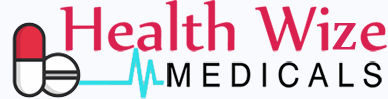By analyzing the image, answer the following question with a detailed response: What is the shape incorporated alongside the heartbeat graphic?

The caption describes the logo as featuring a red and white capsule alongside a stylized turquoise heartbeat graphic, which embodies a blend of healthcare expertise and accessibility.